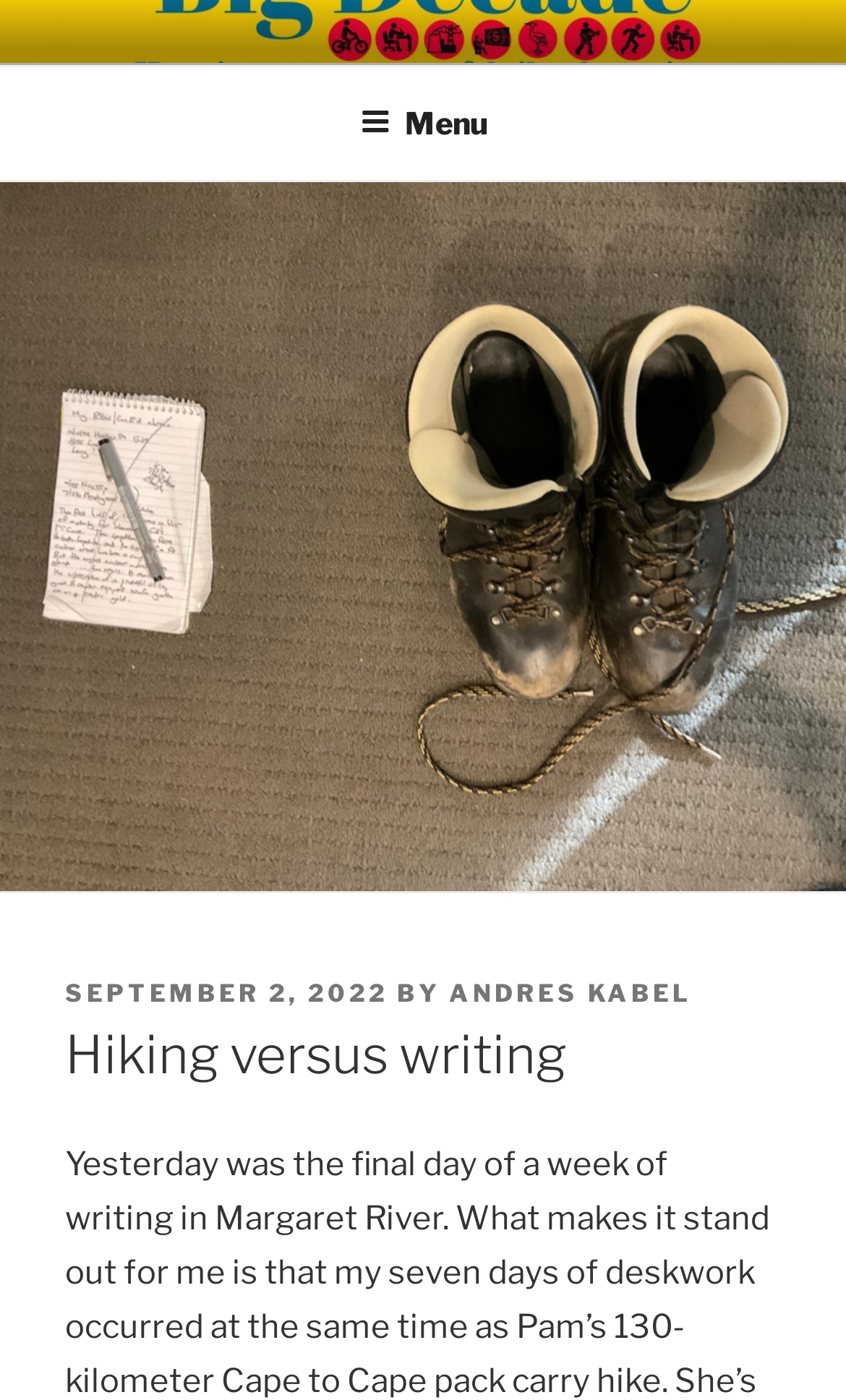Respond to the following question using a concise word or phrase: 
What is the theme of the article?

Hiking versus writing